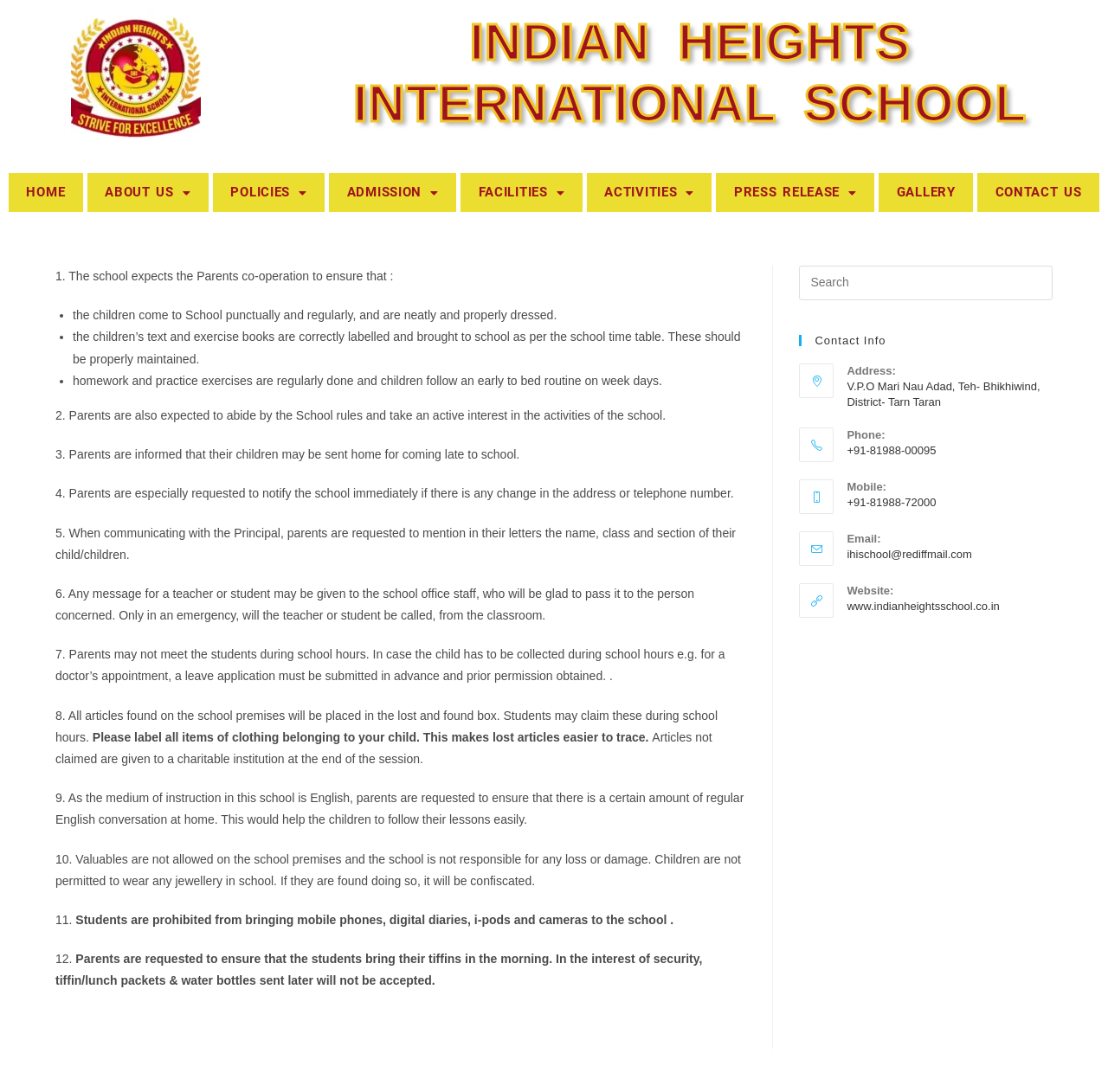Please find the bounding box coordinates of the element that you should click to achieve the following instruction: "Click HOME". The coordinates should be presented as four float numbers between 0 and 1: [left, top, right, bottom].

[0.008, 0.158, 0.075, 0.194]